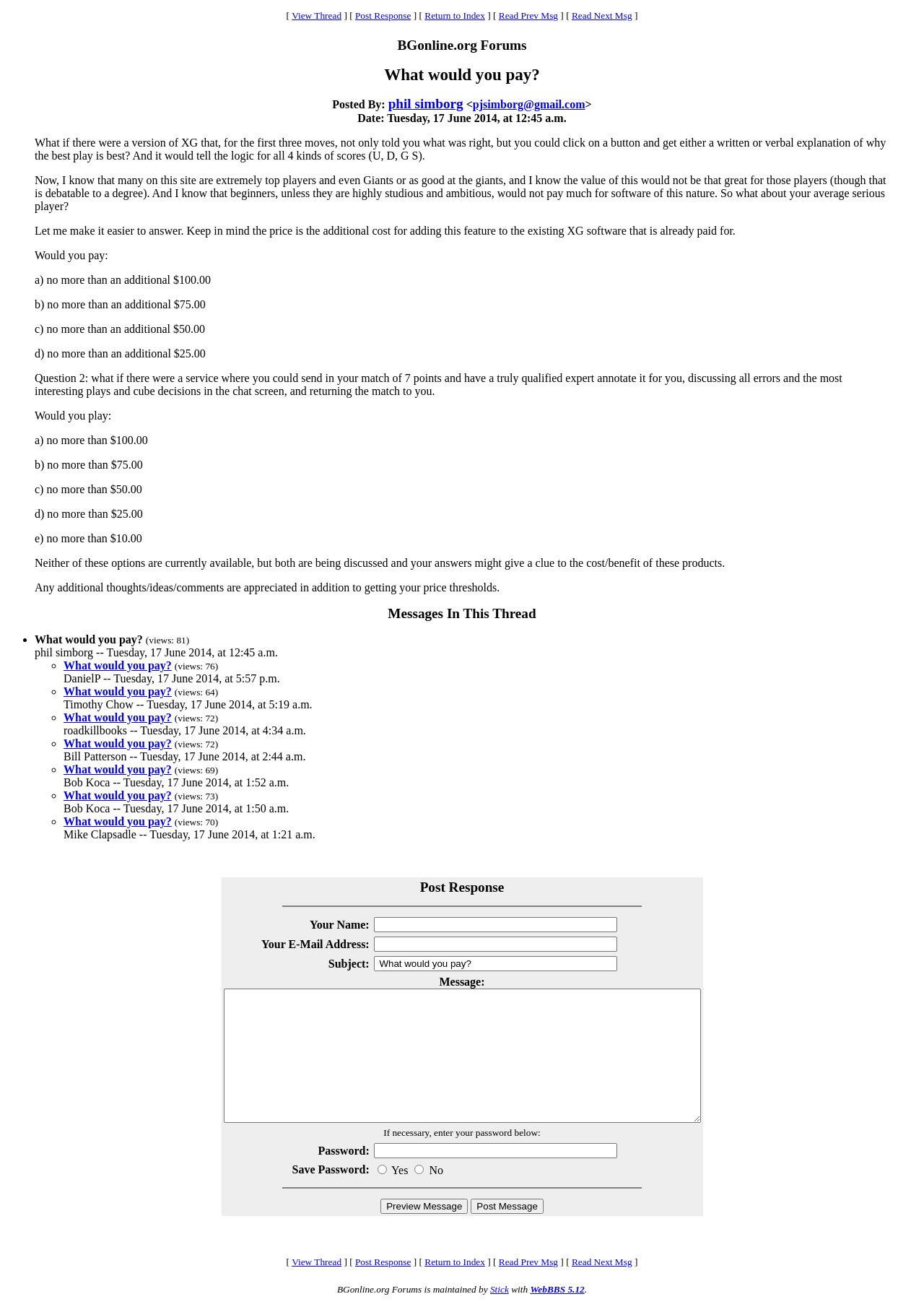Who posted the thread?
Relying on the image, give a concise answer in one word or a brief phrase.

phil simborg